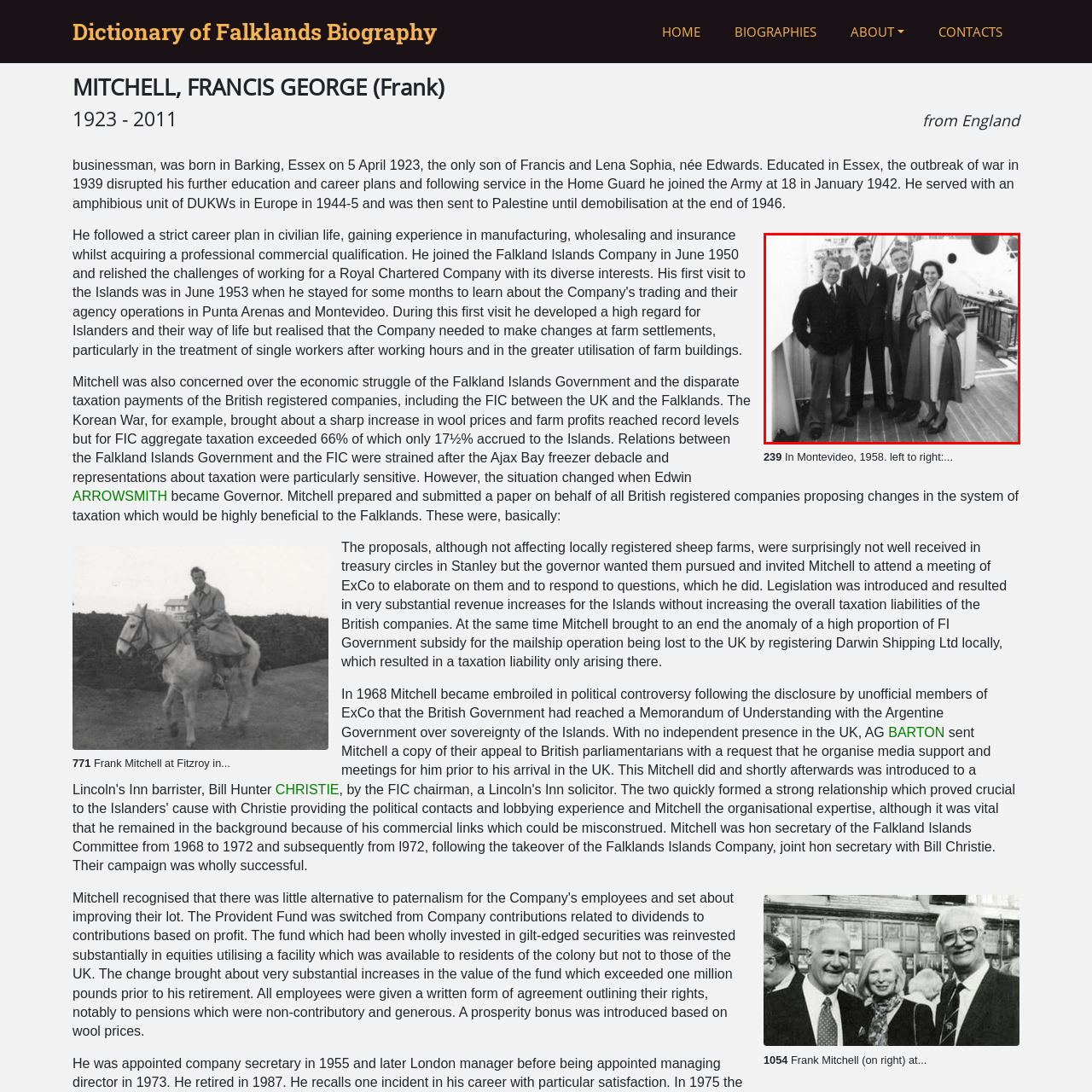What is the atmosphere among the four figures?
Carefully look at the image inside the red bounding box and answer the question in a detailed manner using the visual details present.

The caption describes the atmosphere among the four figures as one of camaraderie and confidence, which suggests that they are comfortable and relaxed in each other's company, and may have a sense of shared purpose or achievement.